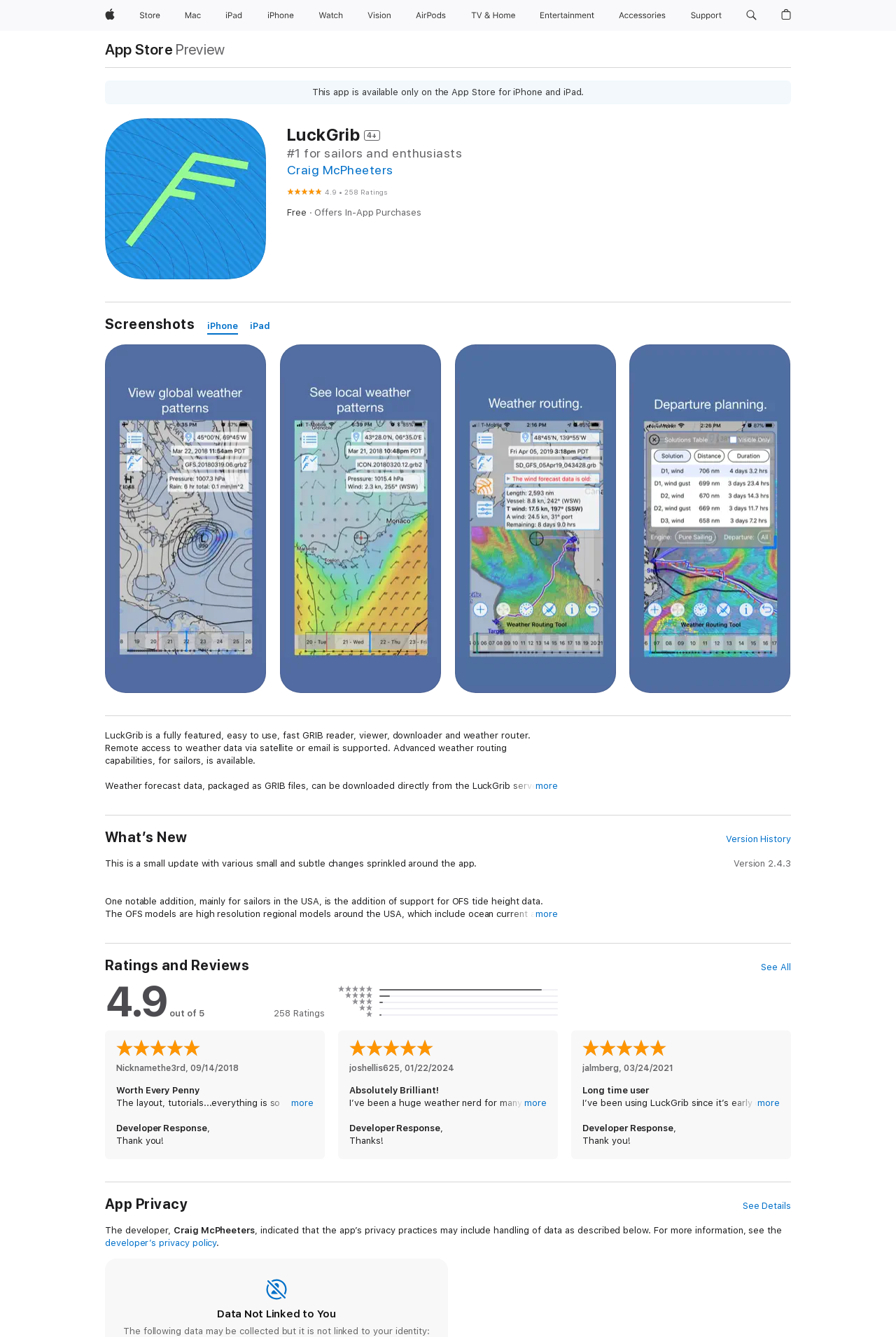From the element description: "more", extract the bounding box coordinates of the UI element. The coordinates should be expressed as four float numbers between 0 and 1, in the order [left, top, right, bottom].

[0.325, 0.849, 0.35, 0.858]